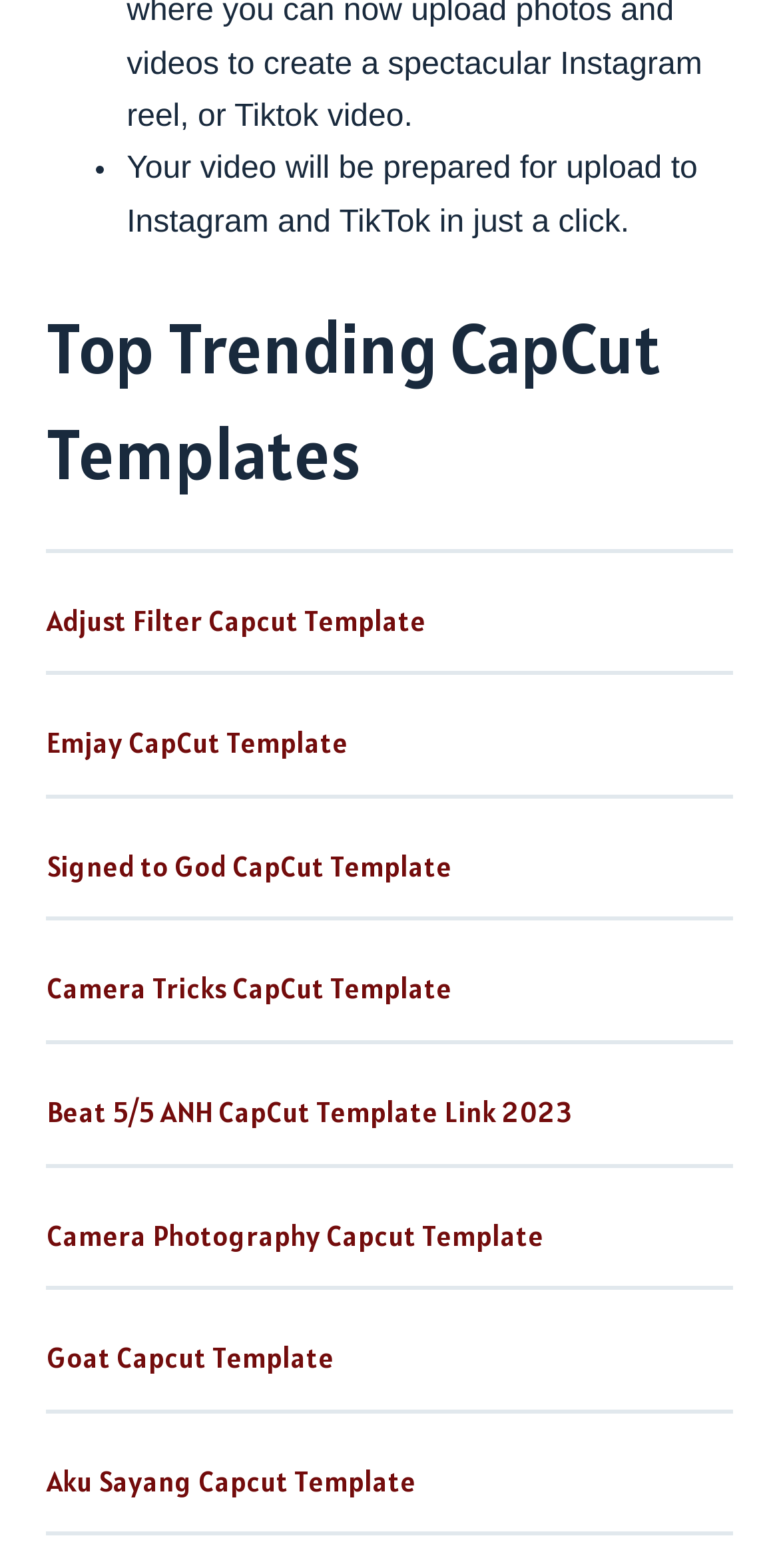Please determine the bounding box coordinates of the element to click in order to execute the following instruction: "Select Emjay CapCut Template". The coordinates should be four float numbers between 0 and 1, specified as [left, top, right, bottom].

[0.06, 0.463, 0.447, 0.486]